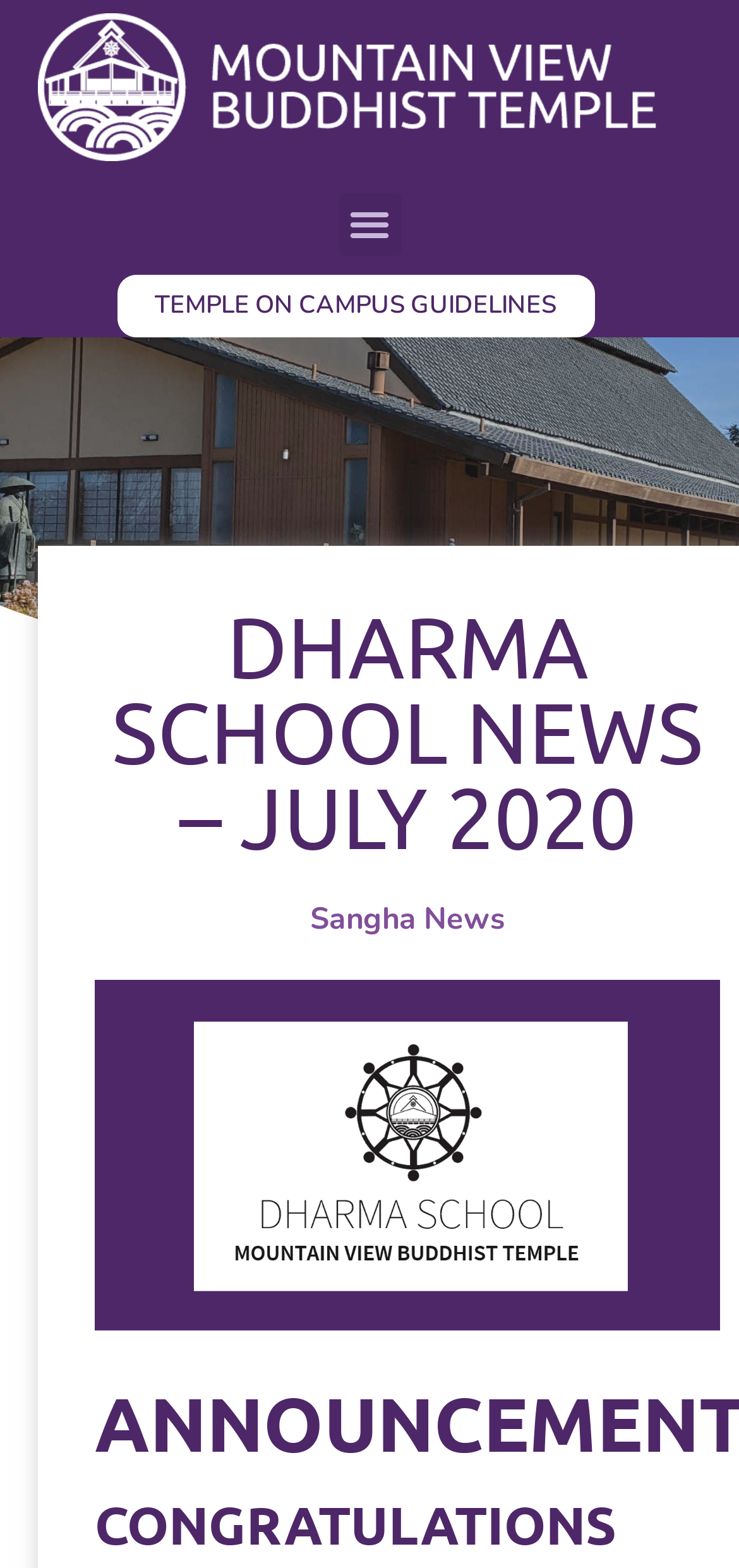Determine the main text heading of the webpage and provide its content.

DHARMA SCHOOL NEWS – JULY 2020